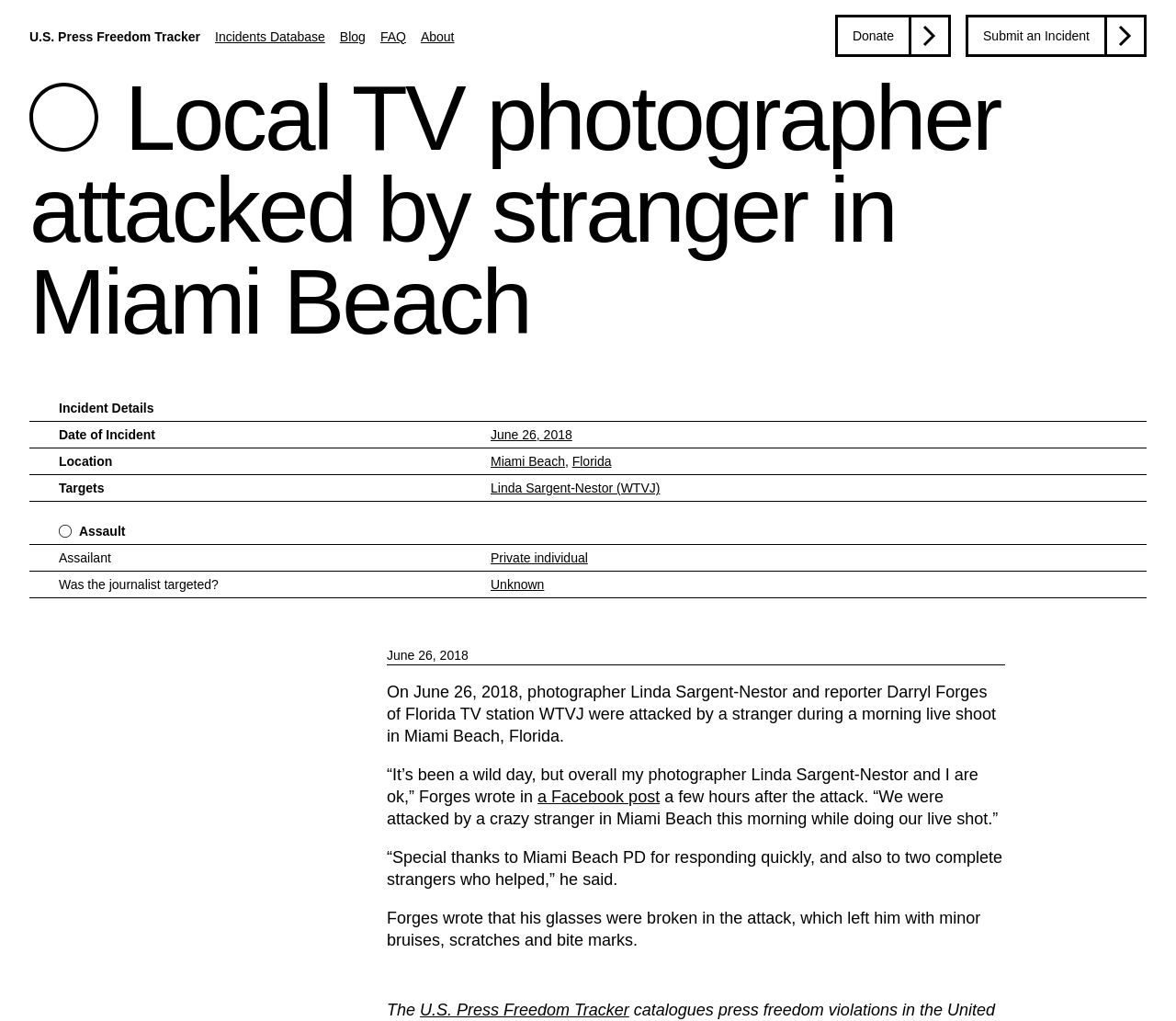Who responded quickly to the attack?
Using the image, respond with a single word or phrase.

Miami Beach PD